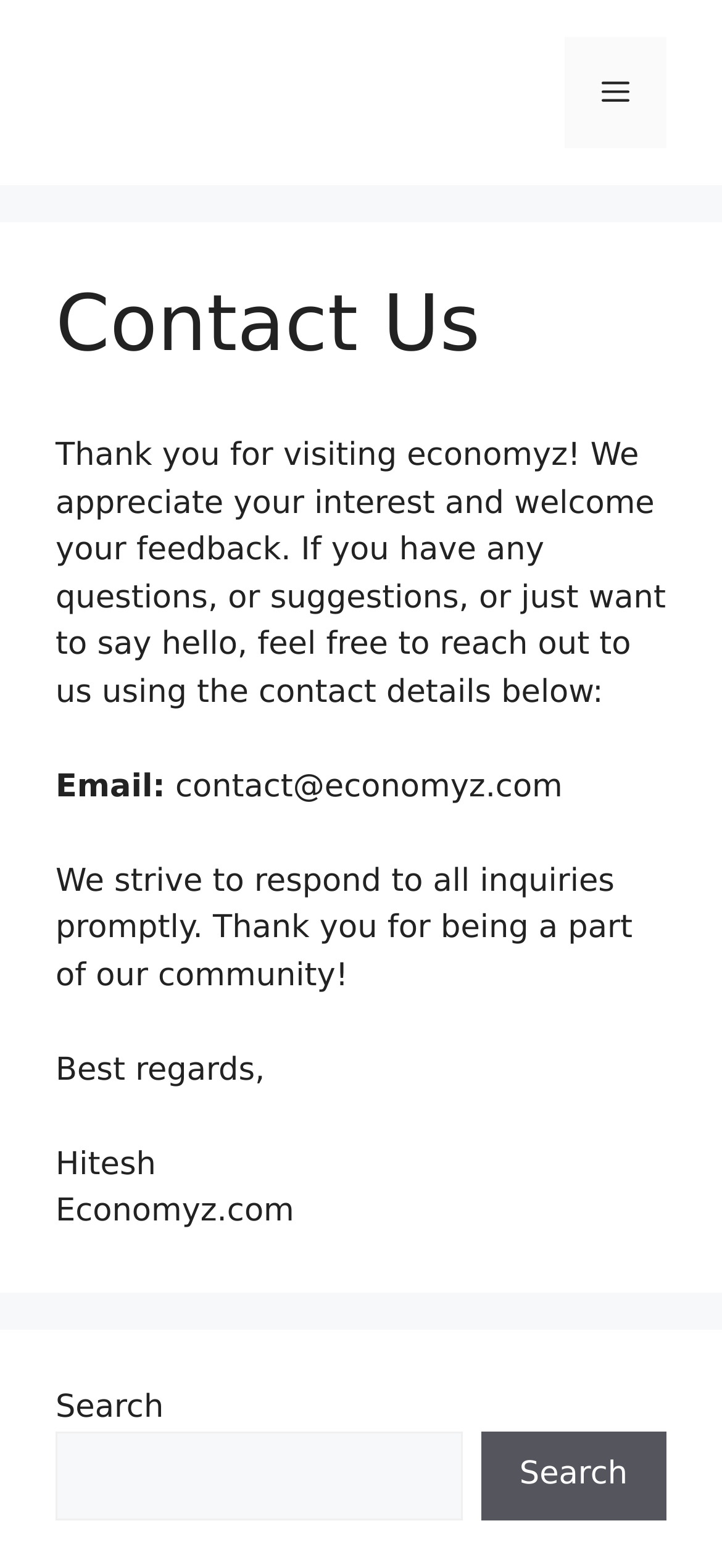Please examine the image and answer the question with a detailed explanation:
What is the name of the website?

I found the name of the website by looking at the text at the bottom of the page, which says 'Economyz.com', indicating that it is the name of the website.